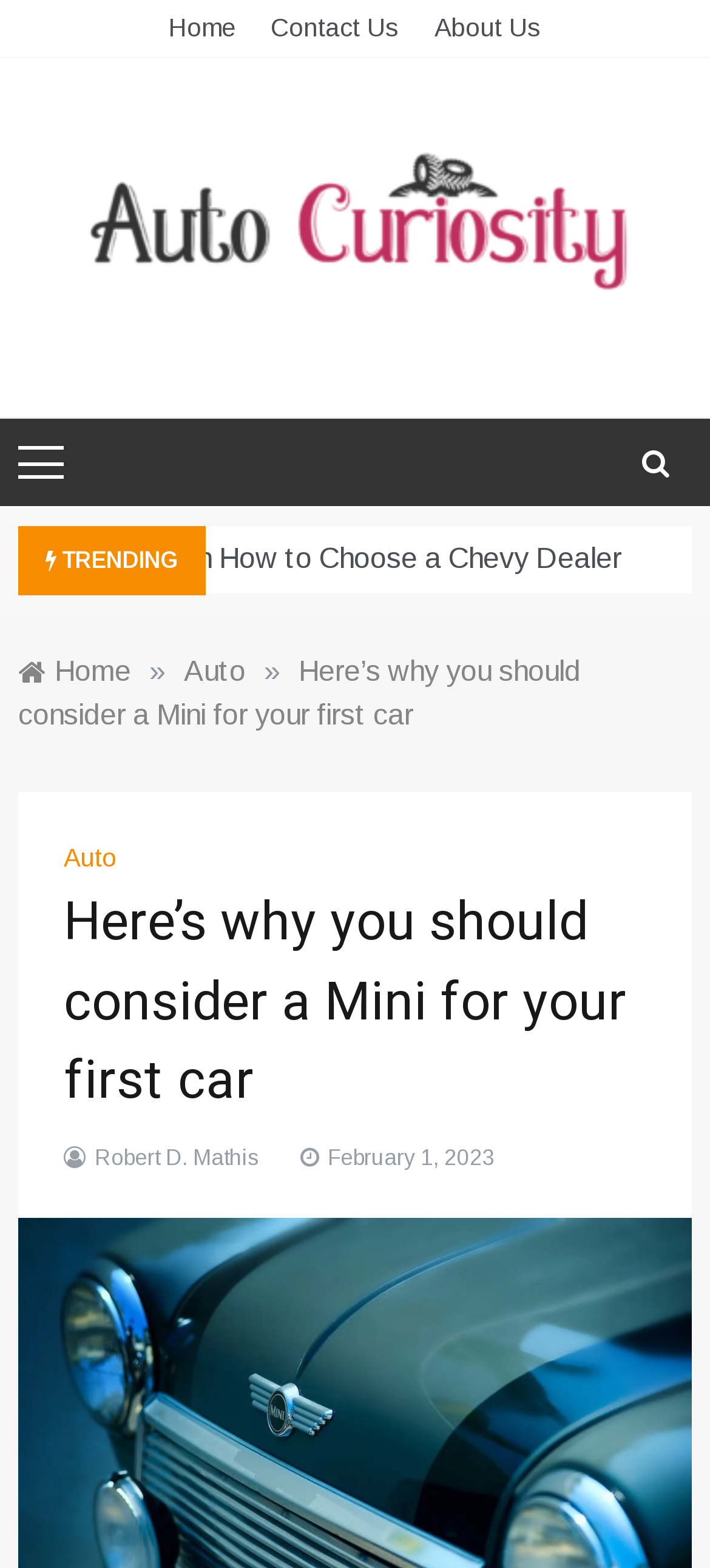Please specify the bounding box coordinates of the region to click in order to perform the following instruction: "read about auto curiosity".

[0.026, 0.19, 0.834, 0.275]